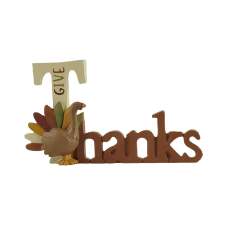What is the message emphasized by the block on the initial 'T'?
Please craft a detailed and exhaustive response to the question.

The block on the initial 'T' says 'Give', which emphasizes a message of gratitude, highlighting the importance of giving thanks during the Thanksgiving season.